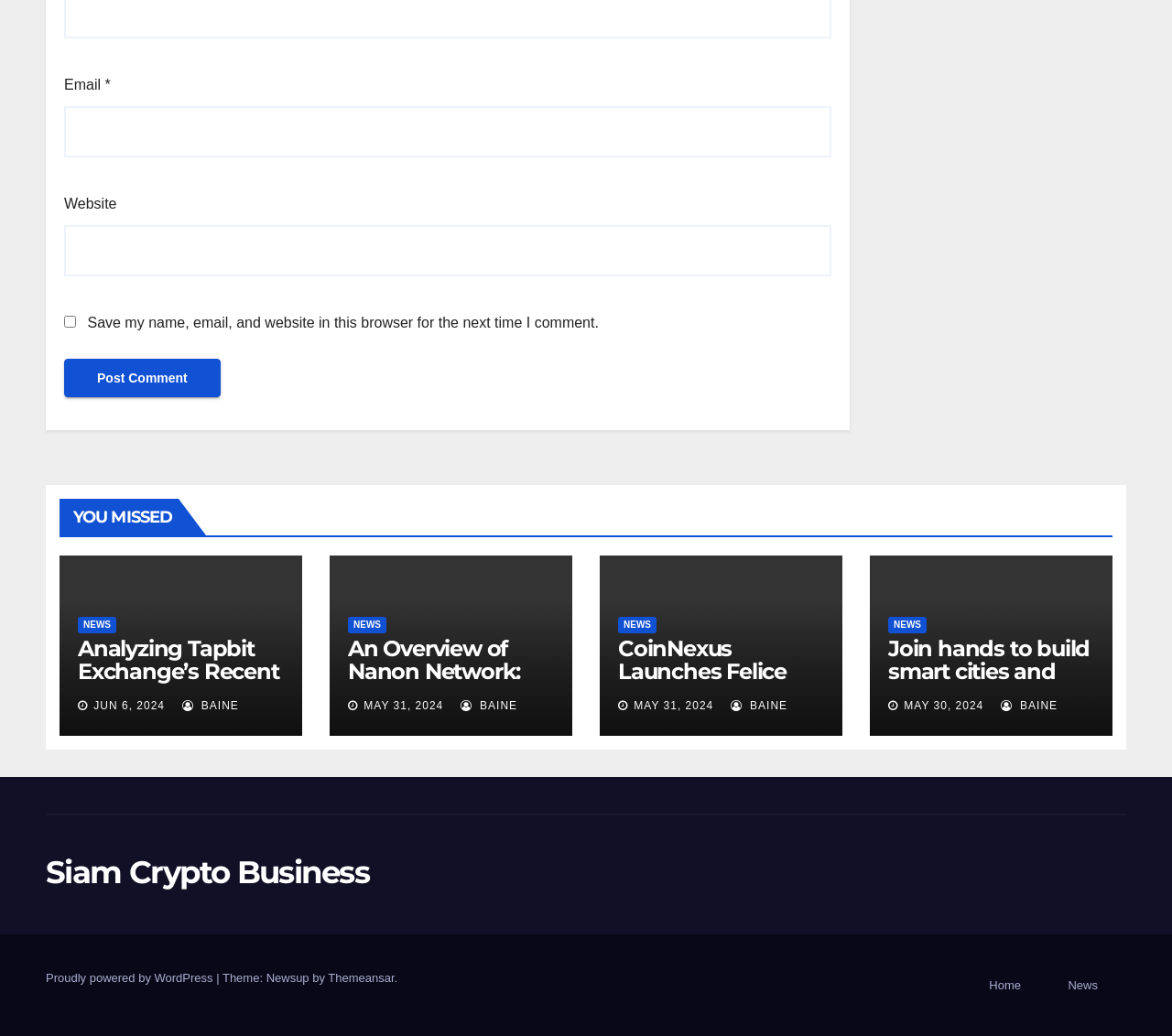What is the theme of the webpage?
Provide an in-depth and detailed answer to the question.

The webpage's footer contains the text 'Theme: Newsup by Themeansar', which indicates that the theme of the webpage is Newsup.